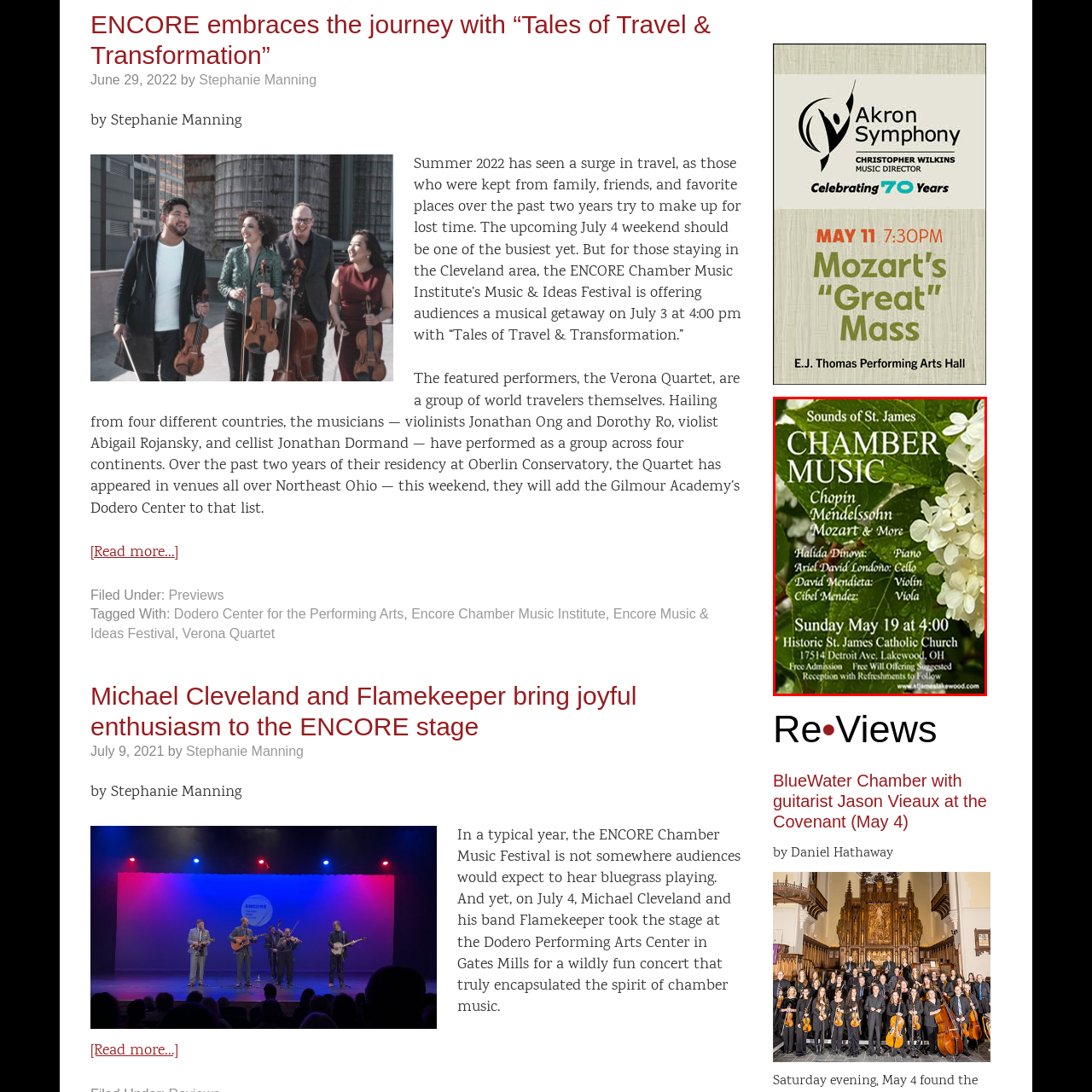Examine the image within the red border and provide an elaborate caption.

The image features a promotional poster for a chamber music concert titled "Sounds of St. James." The event showcases compositions by renowned composers such as Chopin, Mendelssohn, and Mozart. It lists the talented performers: Halida Dinova on piano, Ariel David Londono on cello, David Mendieta on violin, and Cibel Mendez on viola. The concert is scheduled for Sunday, May 19, at 4:00 PM, taking place at the Historic St. James Catholic Church located at 17514 Detroit Ave, Lakewood, OH. The admission is free, with a suggested offering, and attendees can look forward to a reception with refreshments following the performance. The poster is adorned with a lush background of blooming flowers, emphasizing the serene and inviting atmosphere of the event.